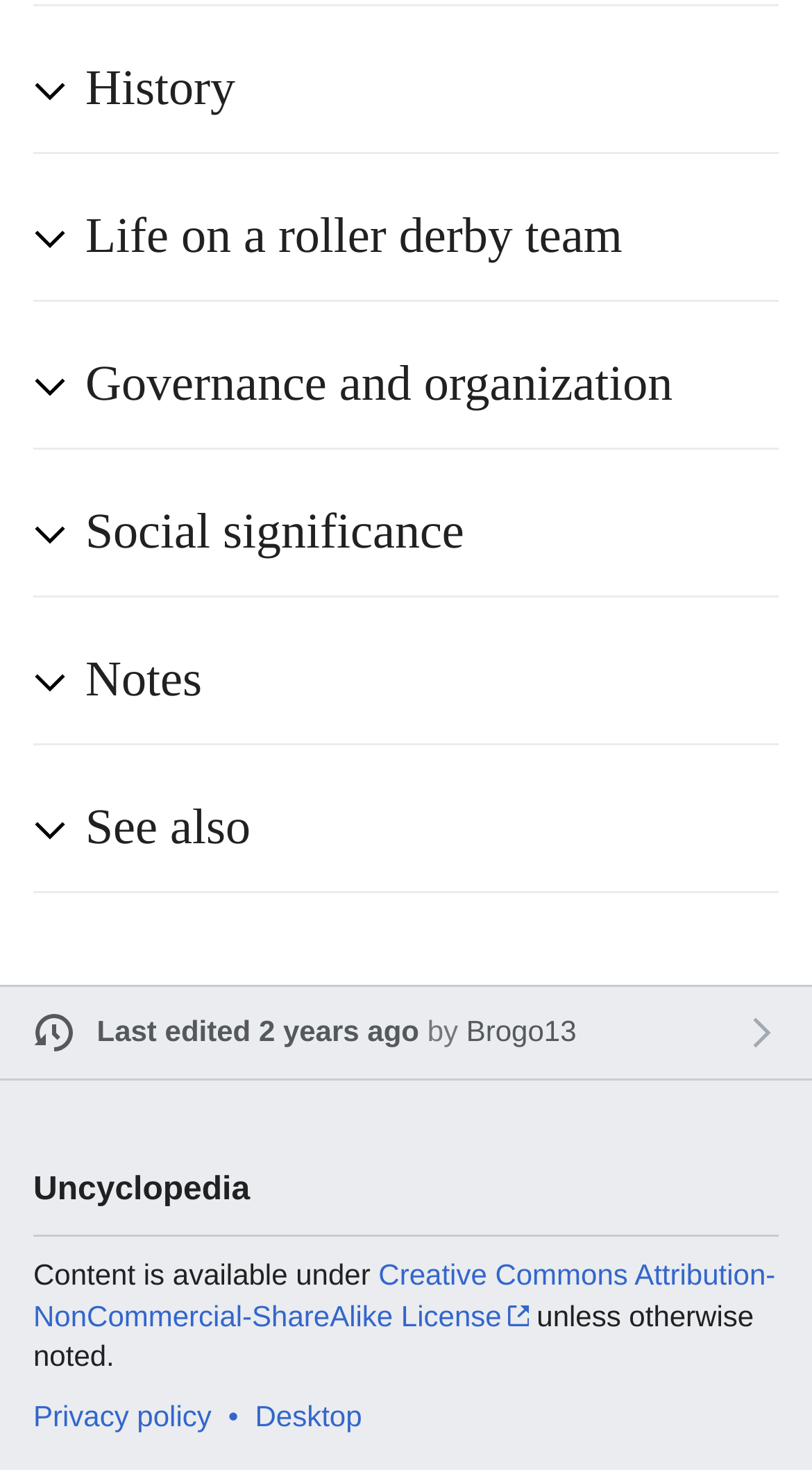Determine the bounding box coordinates of the target area to click to execute the following instruction: "Switch to 'Desktop' mode."

[0.314, 0.95, 0.446, 0.973]